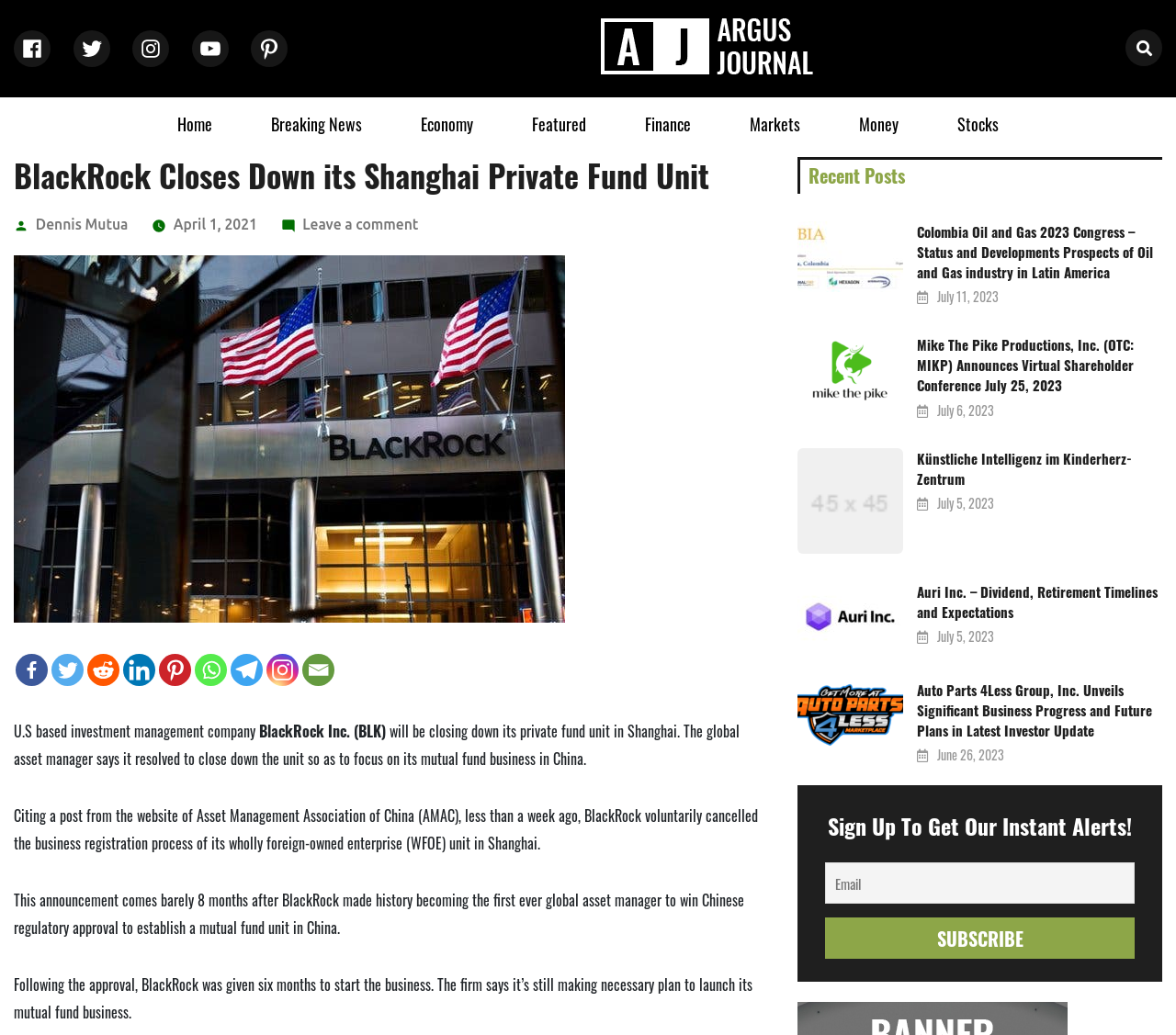Could you locate the bounding box coordinates for the section that should be clicked to accomplish this task: "View the recent post about Colombia Oil and Gas 2023 Congress".

[0.678, 0.214, 0.768, 0.282]